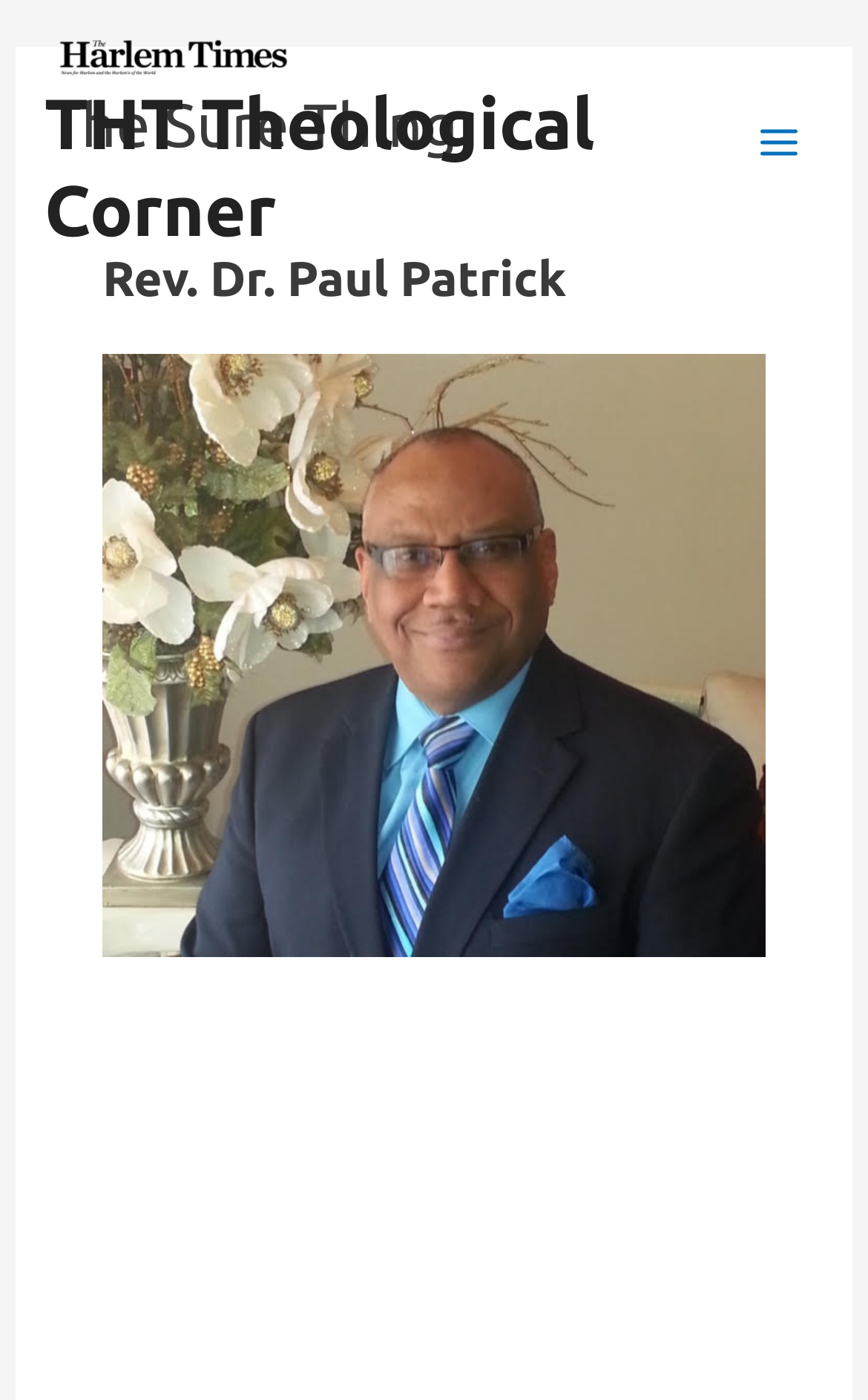What is the name of the author?
Look at the image and respond with a one-word or short phrase answer.

Rev. Dr. Paul Patrick